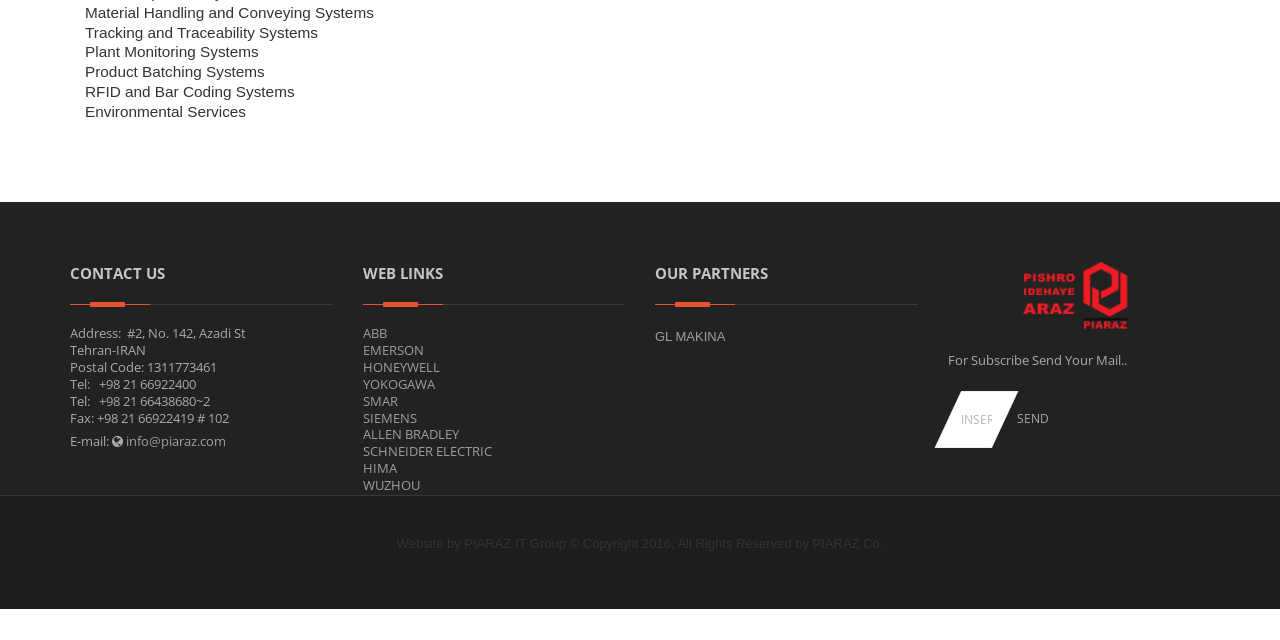Identify the bounding box for the UI element specified in this description: "SCHNEIDER ELECTRIC". The coordinates must be four float numbers between 0 and 1, formatted as [left, top, right, bottom].

[0.283, 0.691, 0.384, 0.719]